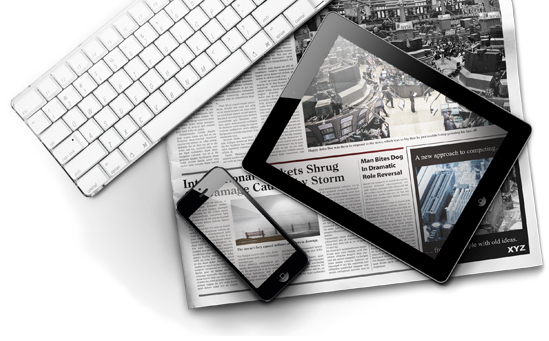Respond to the following query with just one word or a short phrase: 
What is the headline on the newspaper?

International Markets Shrug Off Hurricane's Chaos